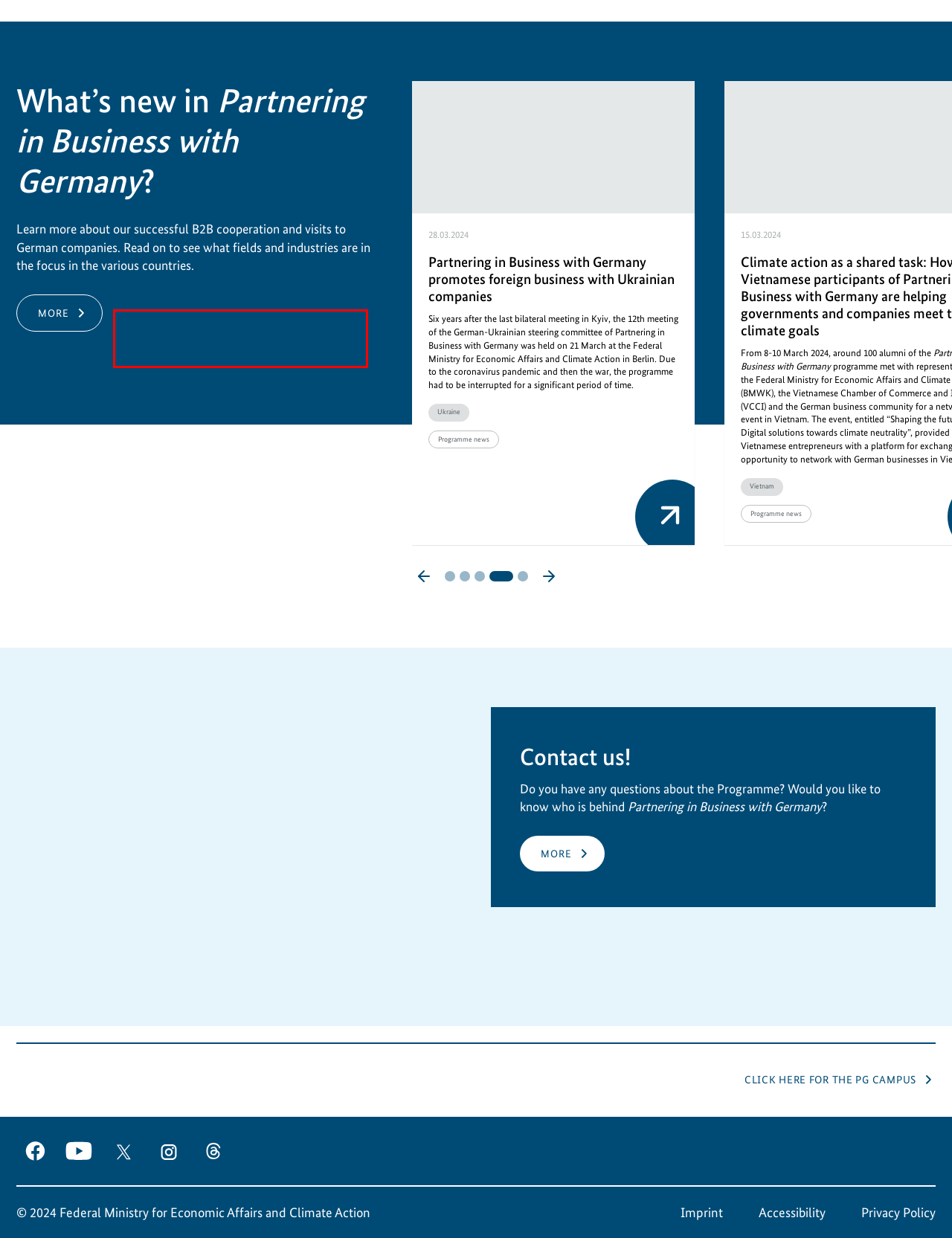Within the screenshot of the webpage, there is a red rectangle. Please recognize and generate the text content inside this red bounding box.

We all remember the fun we had as children squeezing the air out of air cushion wrap and the popping sound it made. However, conventional air cushion wraps are anything but environment-friendly.